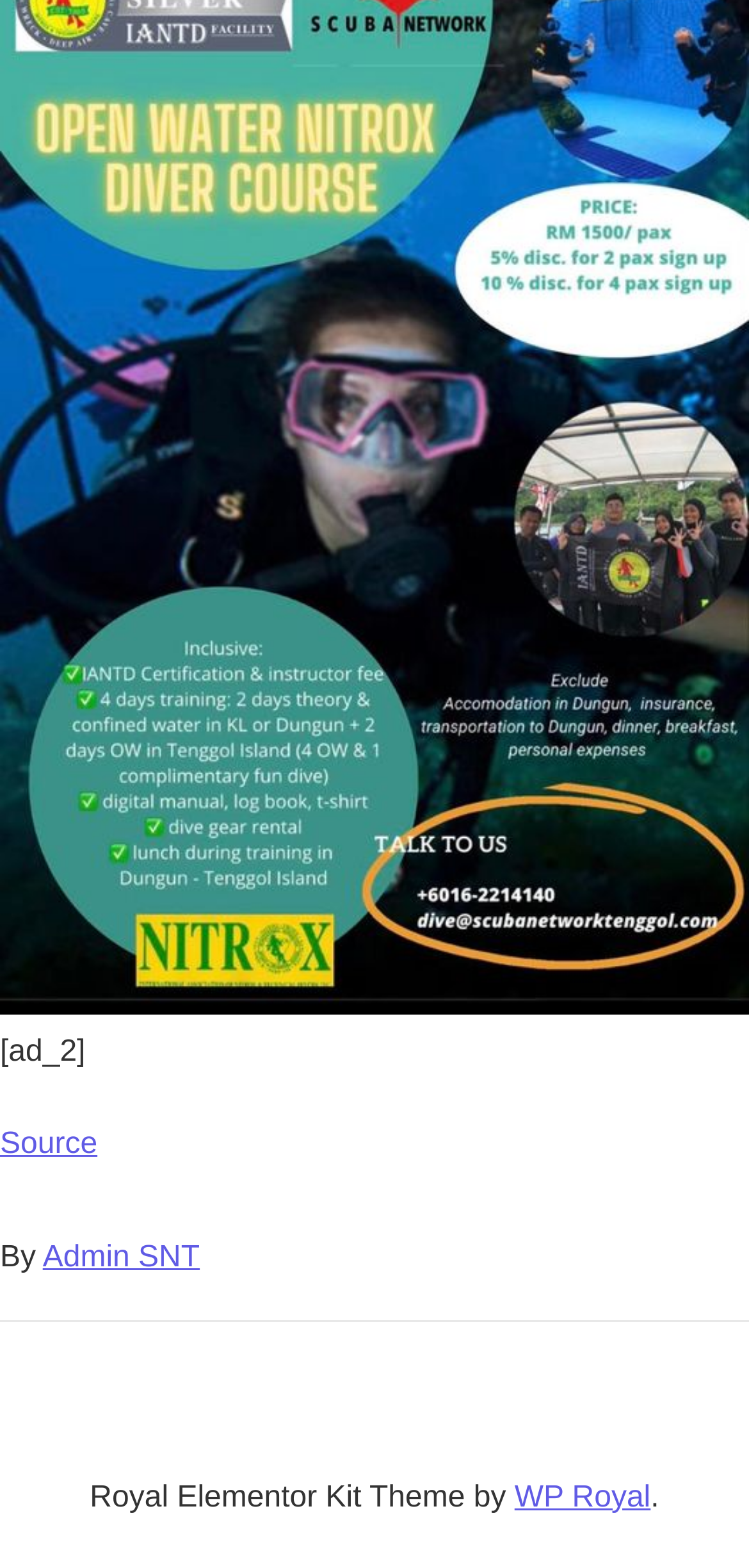Refer to the screenshot and answer the following question in detail:
How many links are present in the footer section?

I counted the links in the footer section and found two links: 'Source' and 'Admin SNT'.